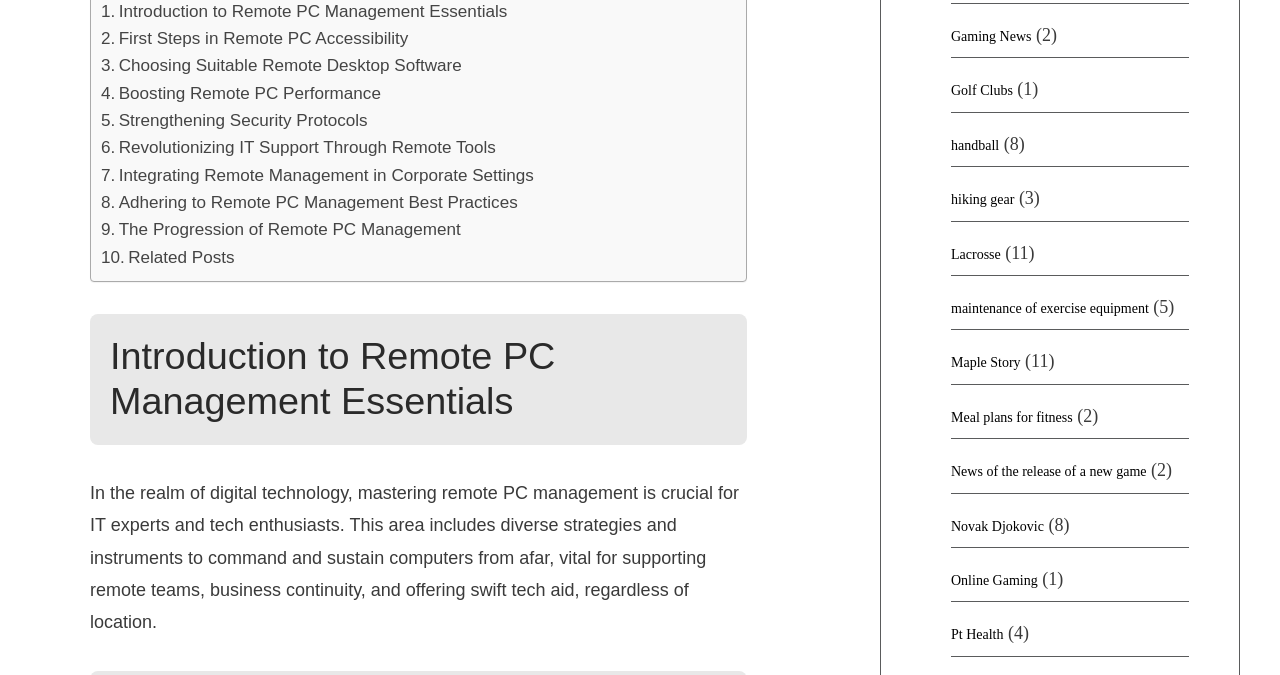How many links are related to gaming?
Please describe in detail the information shown in the image to answer the question.

There are three links related to gaming: 'Gaming News', 'Maple Story', and 'Online Gaming'. These links are located in the right-hand side of the webpage, along with other links related to various topics.